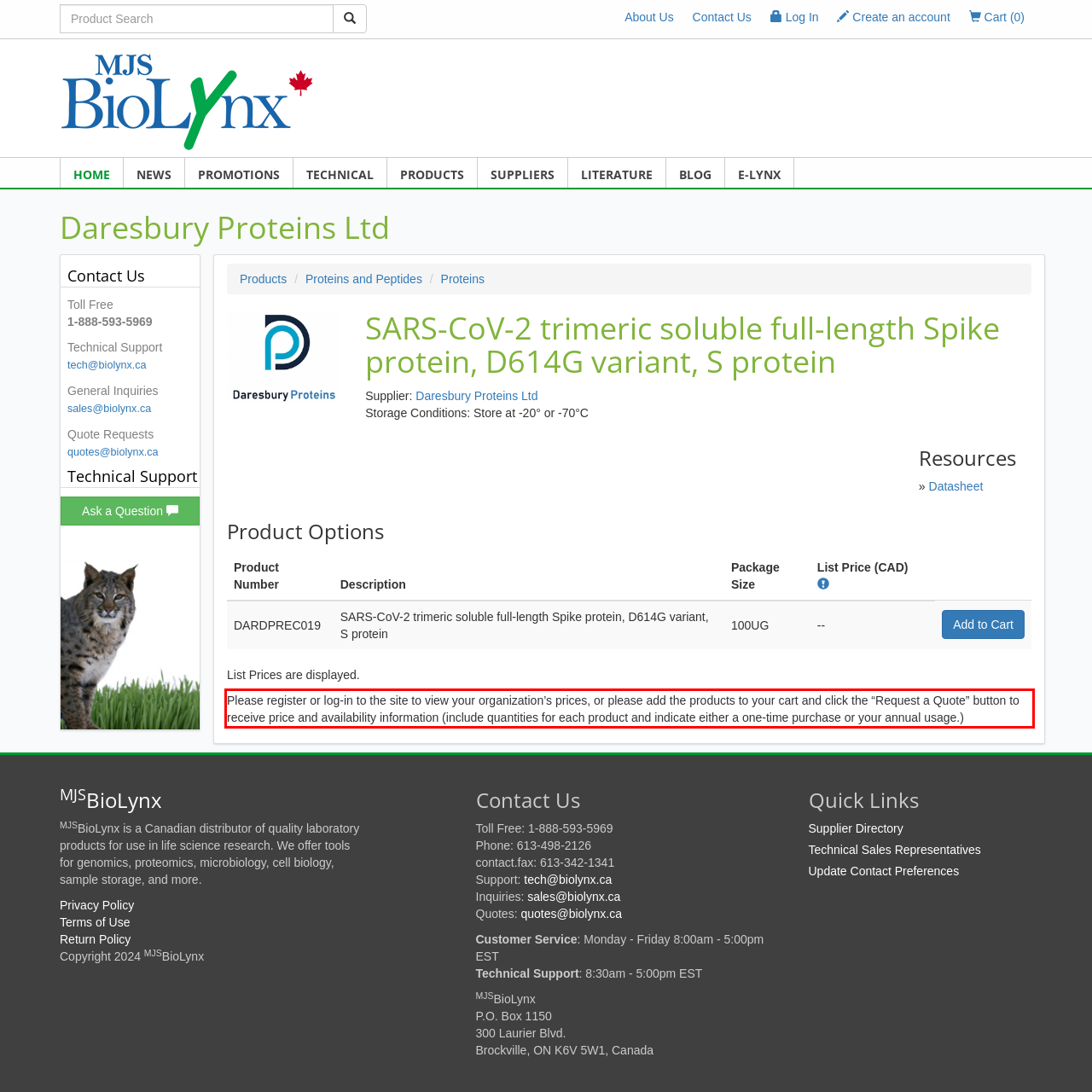You are given a screenshot showing a webpage with a red bounding box. Perform OCR to capture the text within the red bounding box.

Please register or log-in to the site to view your organization’s prices, or please add the products to your cart and click the “Request a Quote” button to receive price and availability information (include quantities for each product and indicate either a one-time purchase or your annual usage.)